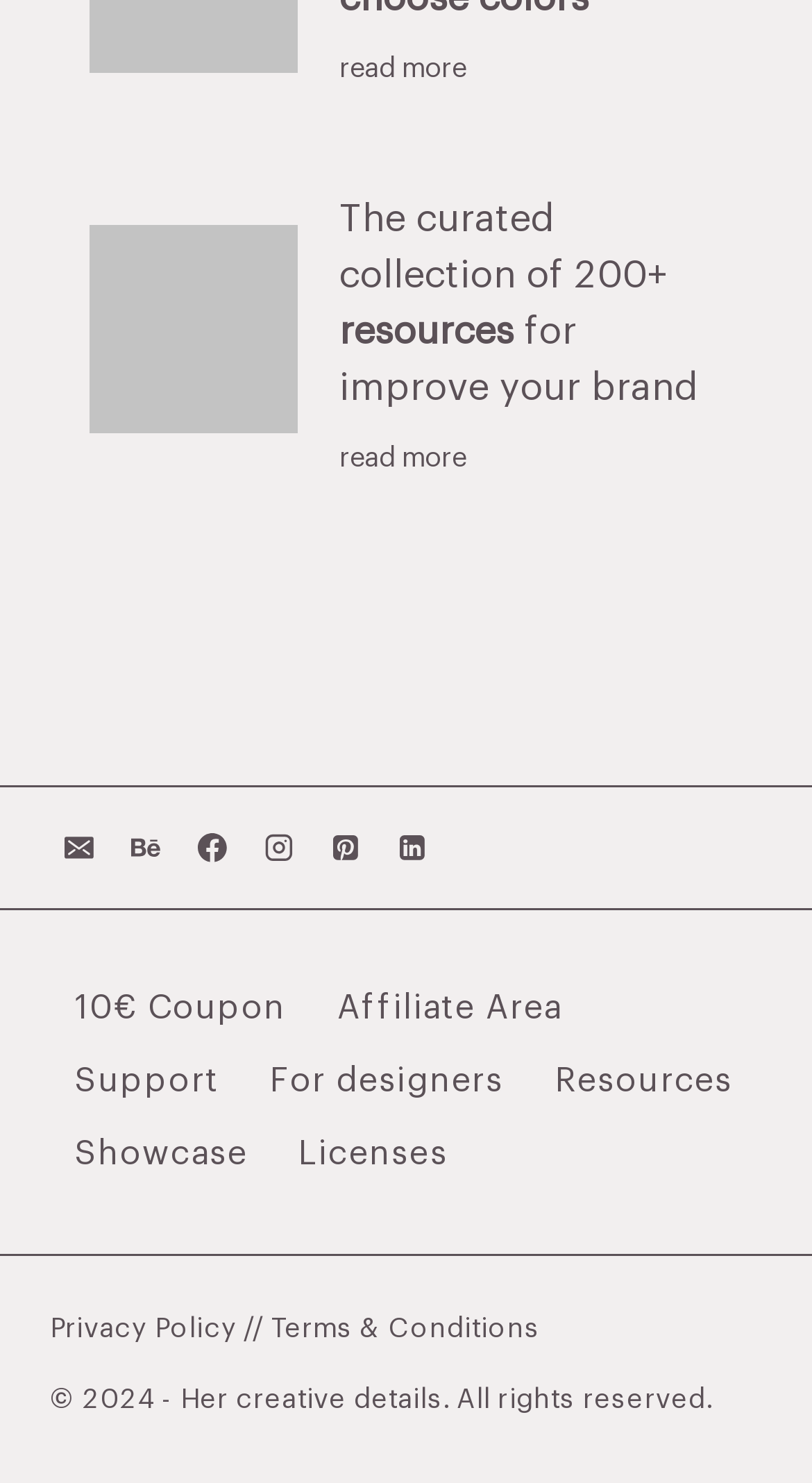Please find the bounding box for the following UI element description. Provide the coordinates in (top-left x, top-left y, bottom-right x, bottom-right y) format, with values between 0 and 1: Terms & Conditions

[0.334, 0.887, 0.666, 0.905]